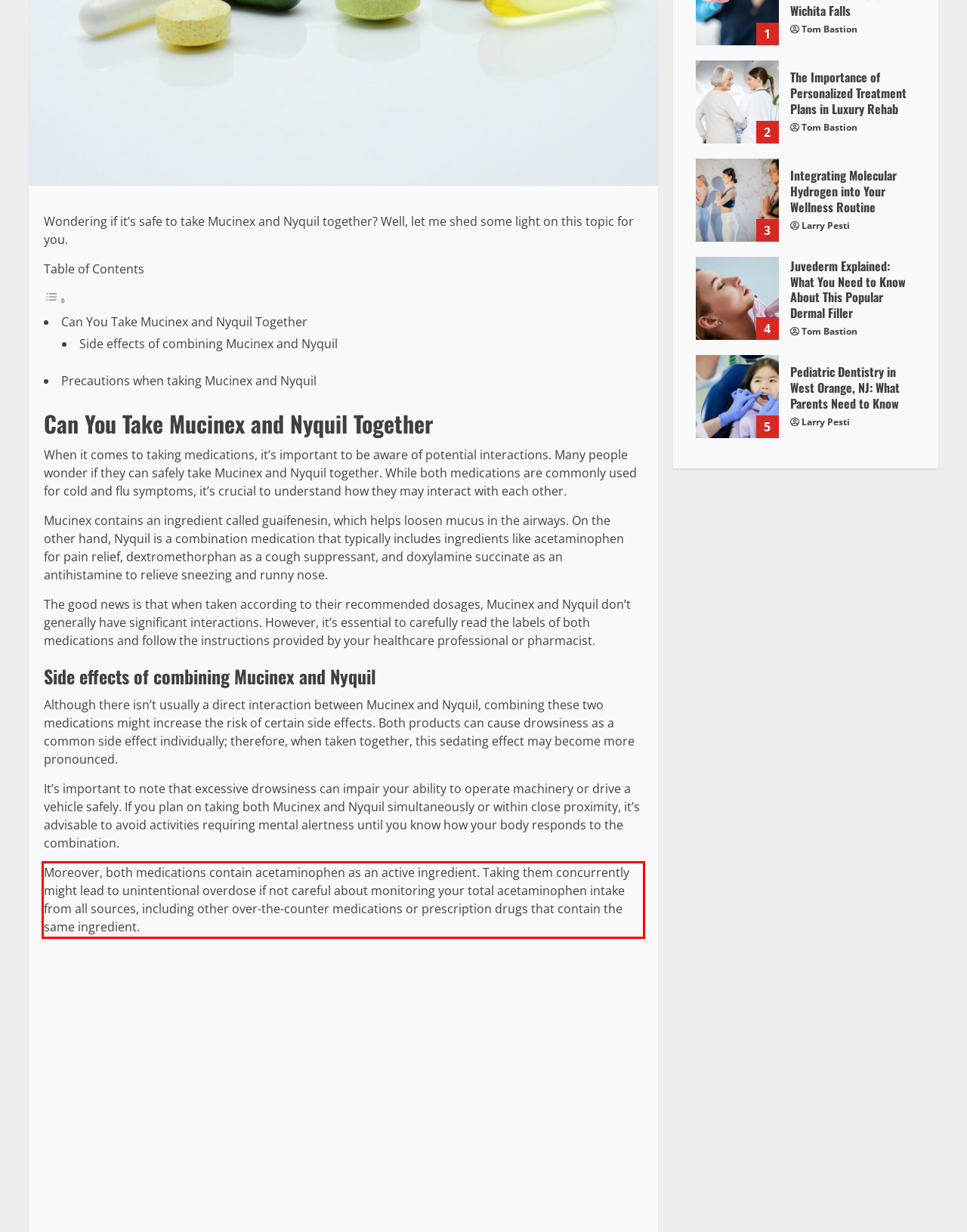Using OCR, extract the text content found within the red bounding box in the given webpage screenshot.

Moreover, both medications contain acetaminophen as an active ingredient. Taking them concurrently might lead to unintentional overdose if not careful about monitoring your total acetaminophen intake from all sources, including other over-the-counter medications or prescription drugs that contain the same ingredient.